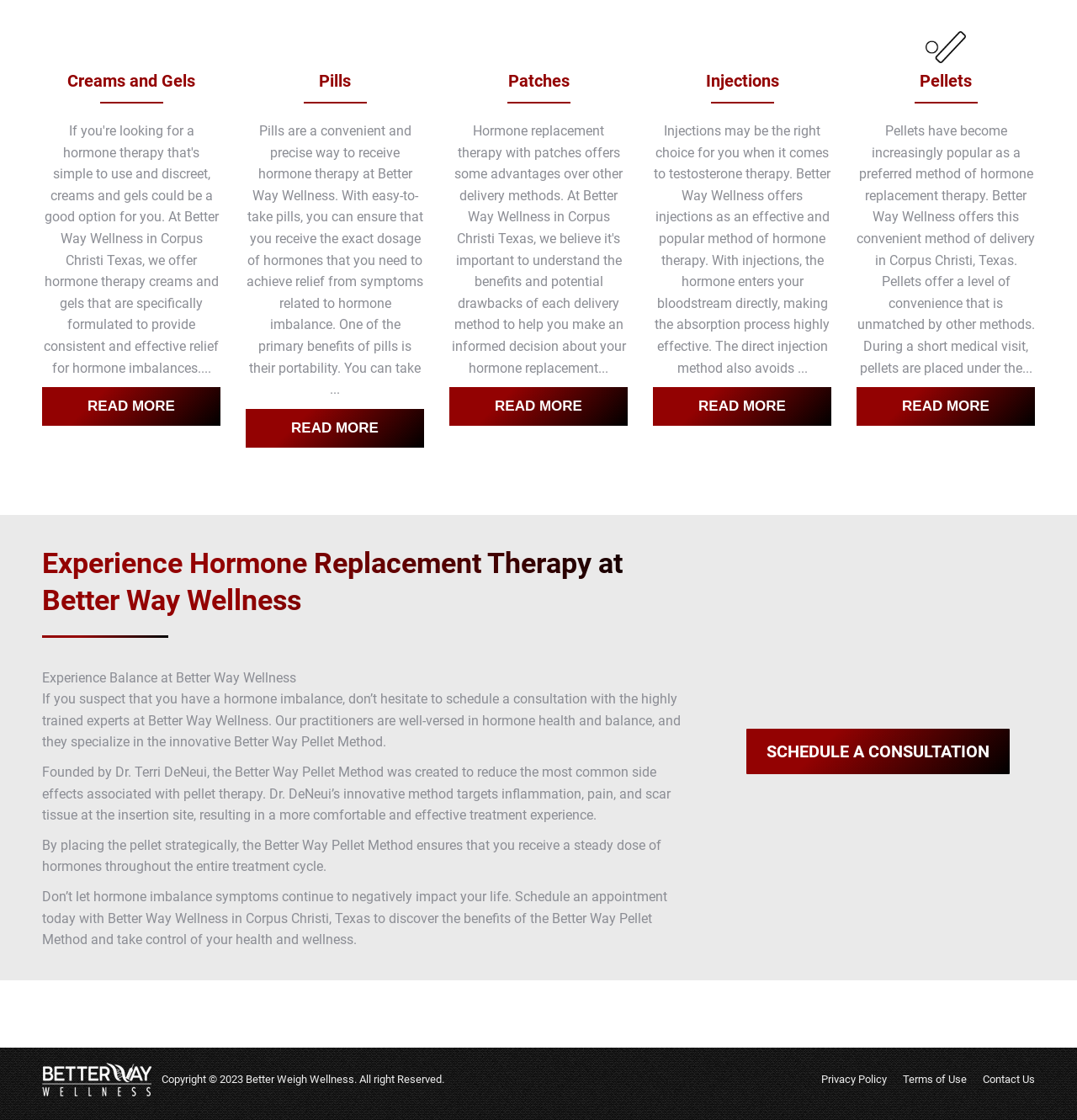Determine the bounding box coordinates of the section to be clicked to follow the instruction: "Click the 'SCHEDULE A CONSULTATION' link". The coordinates should be given as four float numbers between 0 and 1, formatted as [left, top, right, bottom].

[0.693, 0.651, 0.937, 0.691]